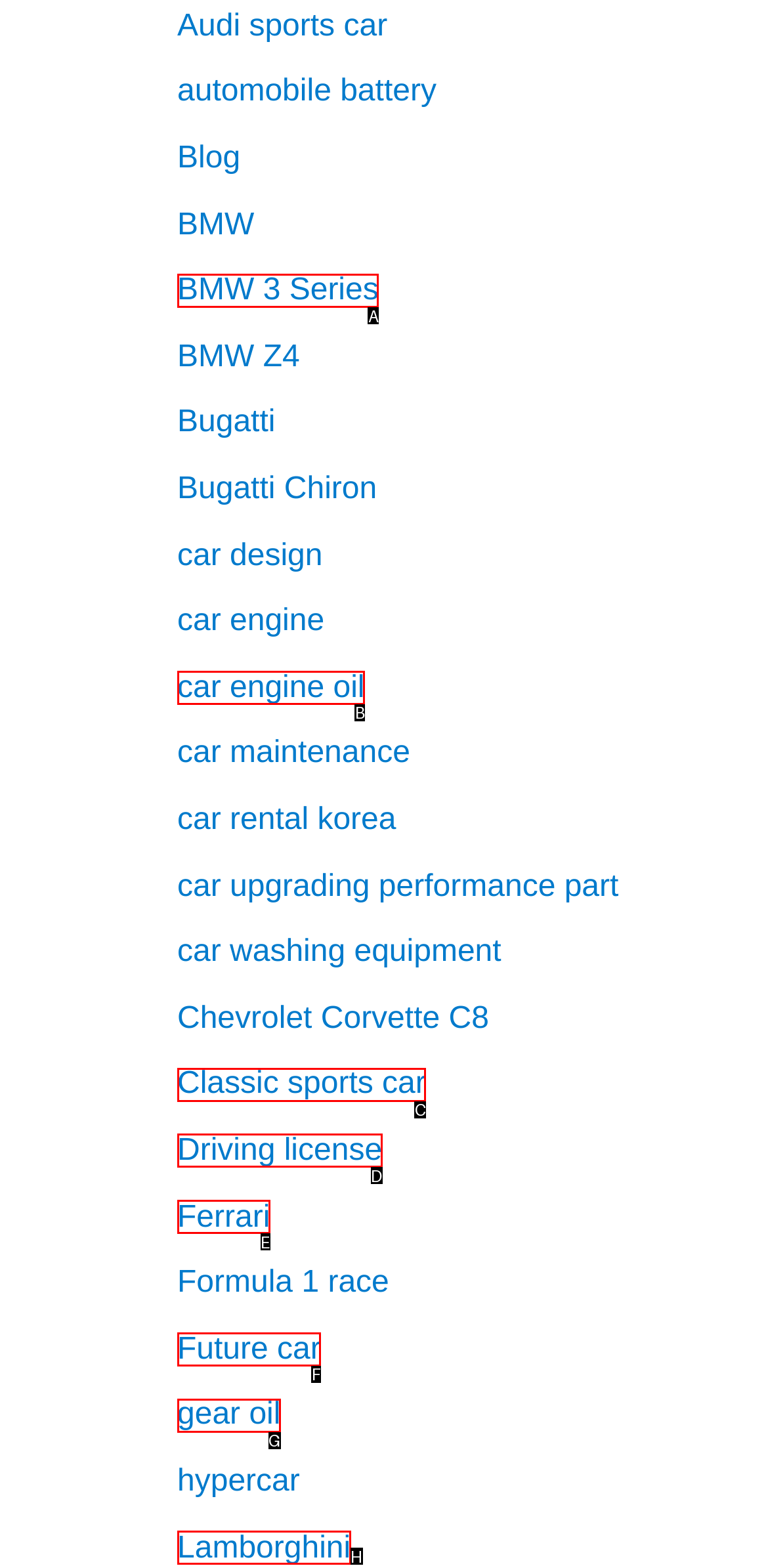Identify the bounding box that corresponds to: Ferrari
Respond with the letter of the correct option from the provided choices.

E